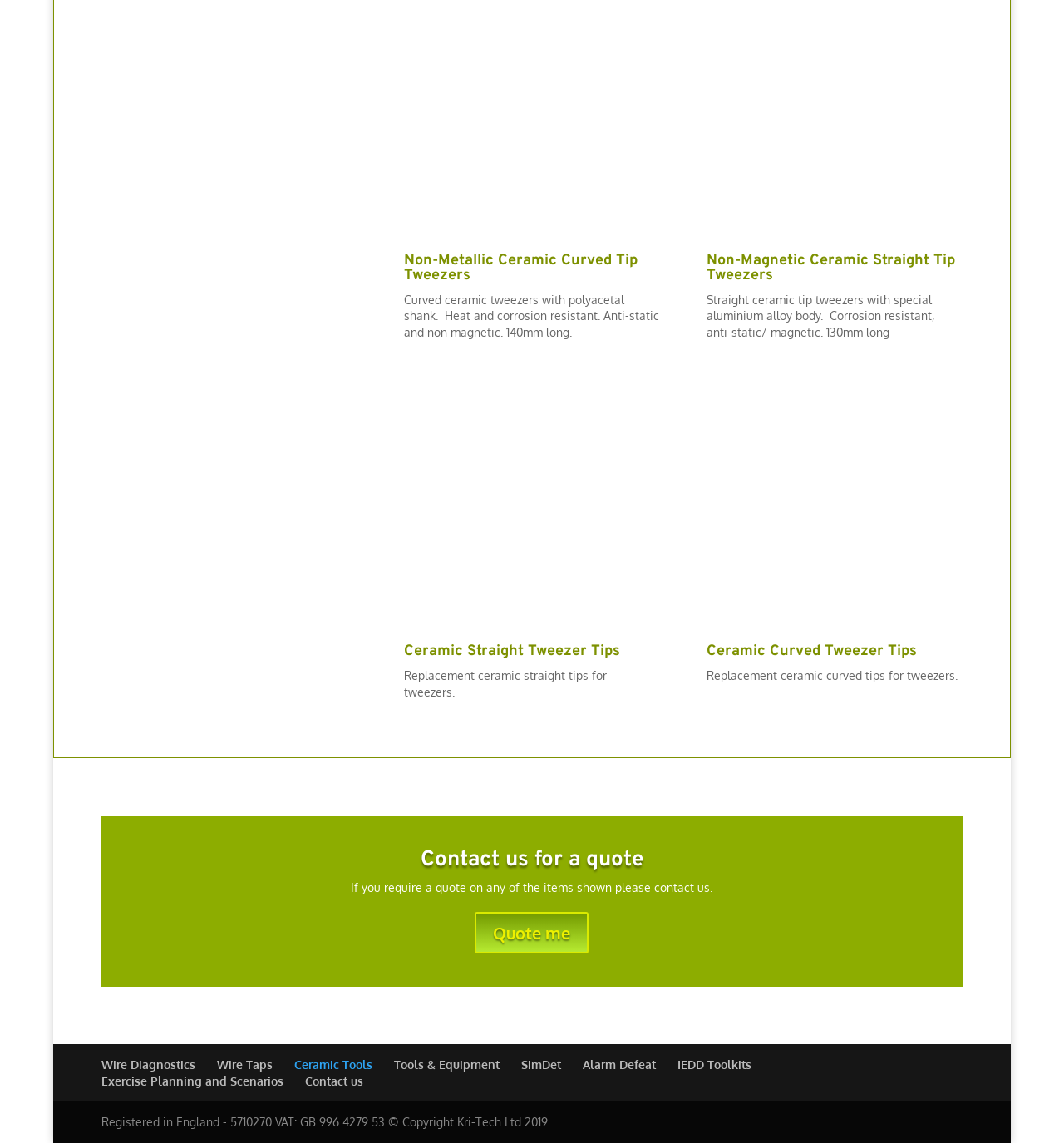Identify the bounding box coordinates of the region that needs to be clicked to carry out this instruction: "Explore the relationship between esourcing and eprocurement". Provide these coordinates as four float numbers ranging from 0 to 1, i.e., [left, top, right, bottom].

None